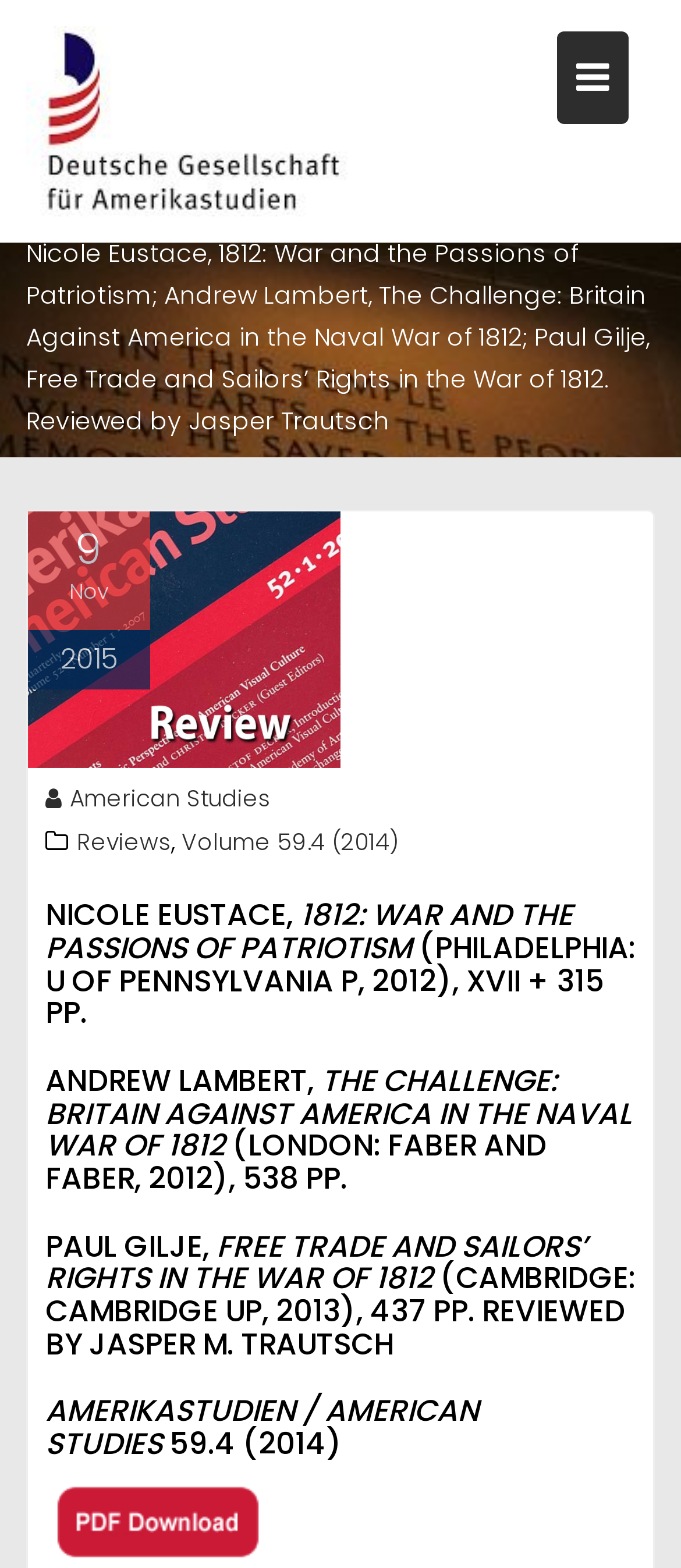How many links are in the footer section? Refer to the image and provide a one-word or short phrase answer.

4